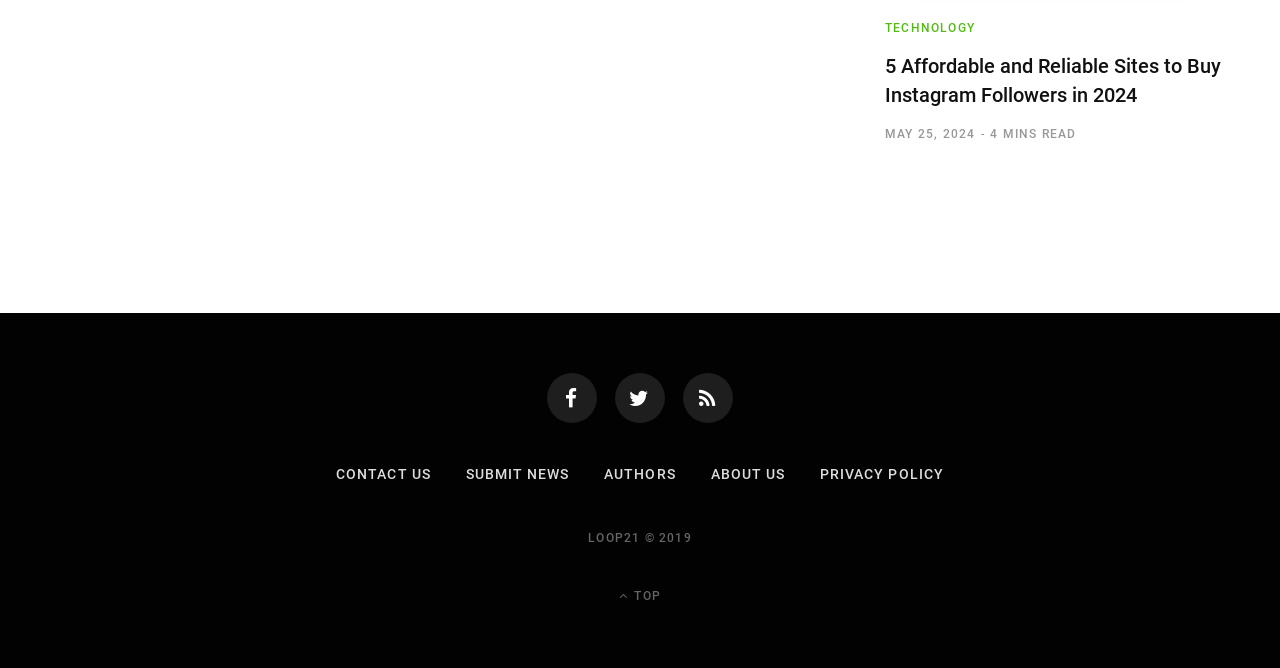Please mark the bounding box coordinates of the area that should be clicked to carry out the instruction: "Go to the top of the page".

[0.484, 0.875, 0.516, 0.909]